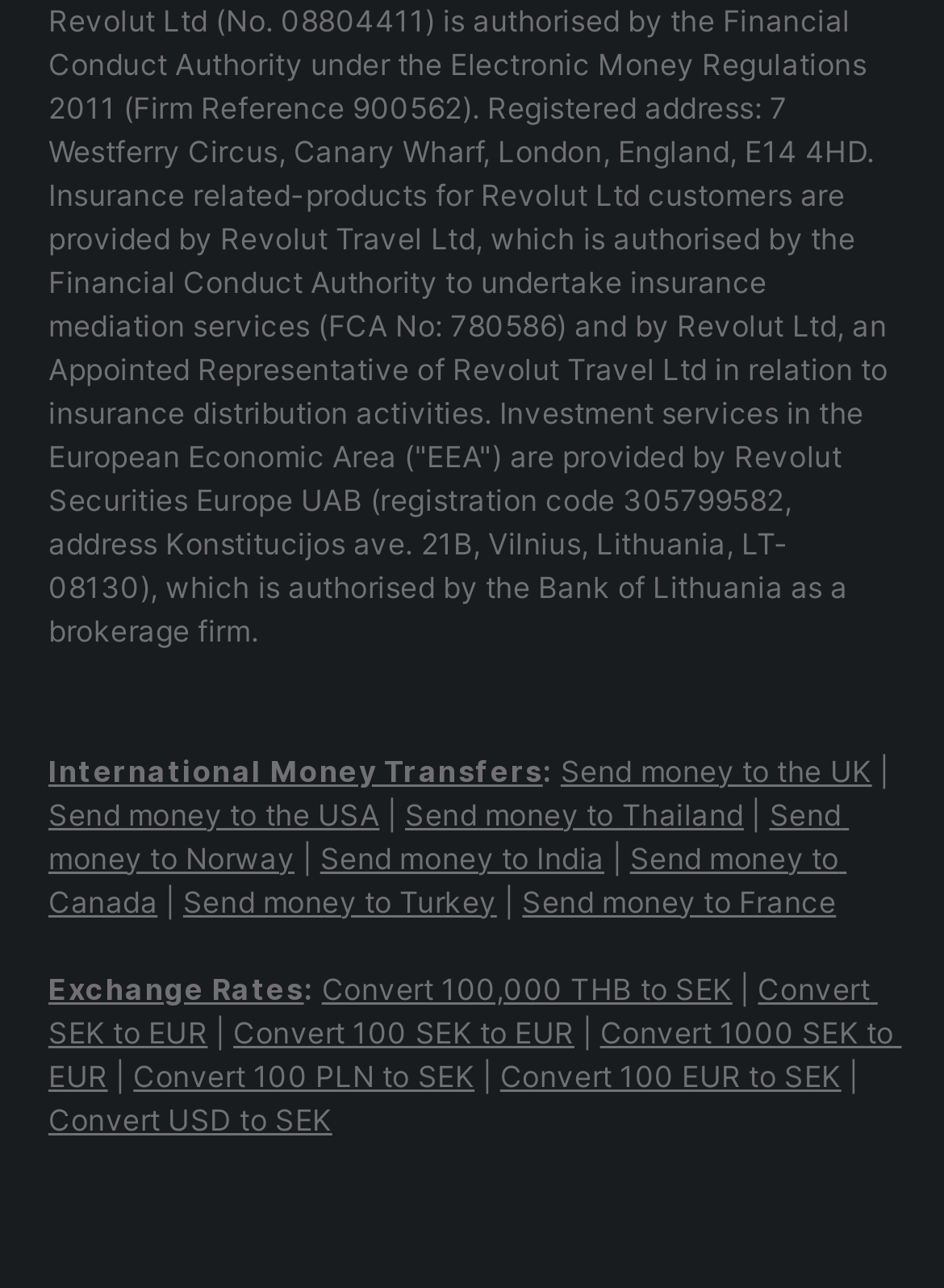Locate the bounding box of the UI element with the following description: "Send money to Canada".

[0.051, 0.652, 0.897, 0.714]